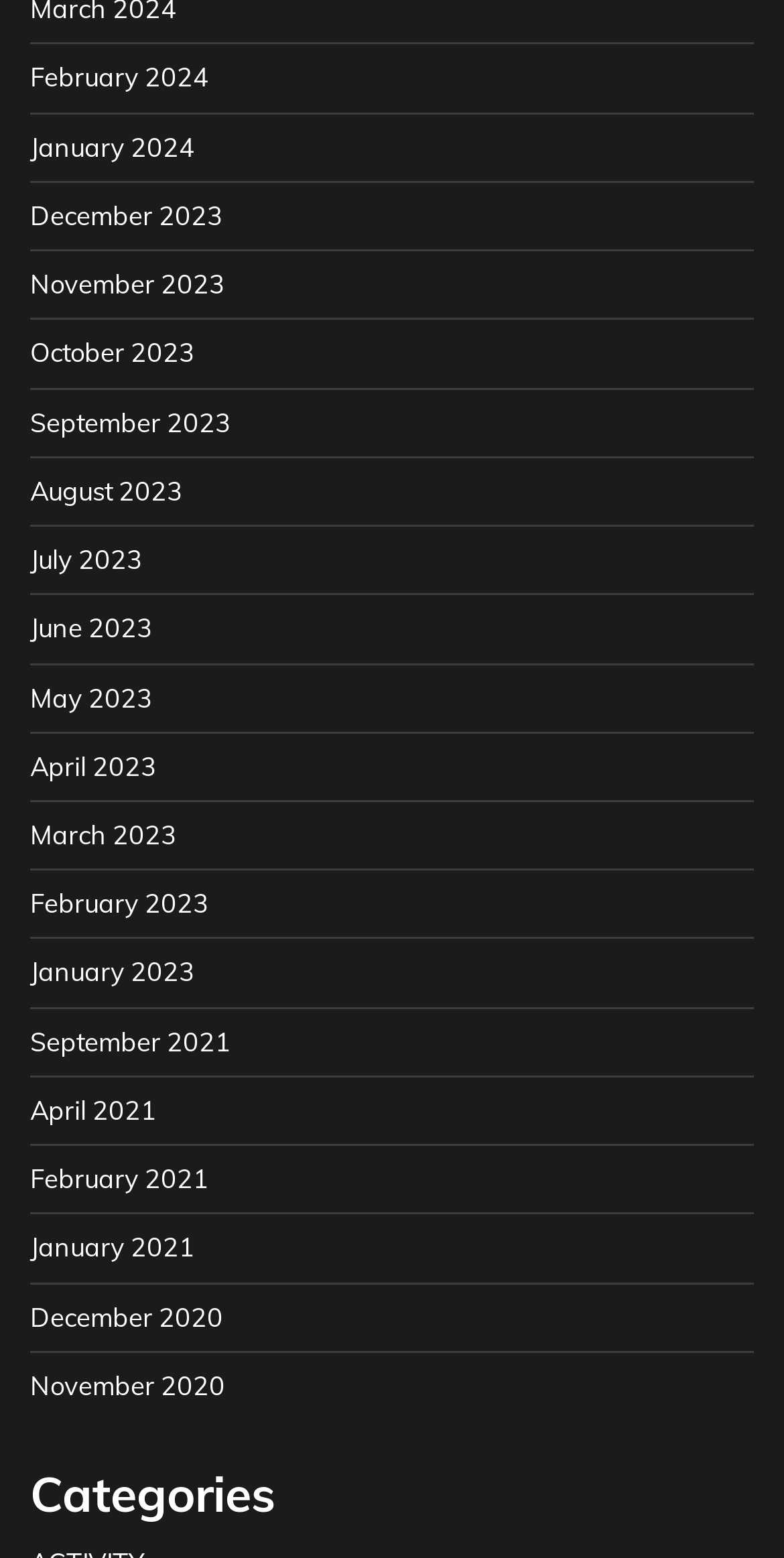Please provide the bounding box coordinates for the element that needs to be clicked to perform the instruction: "browse categories". The coordinates must consist of four float numbers between 0 and 1, formatted as [left, top, right, bottom].

[0.038, 0.941, 0.962, 0.978]